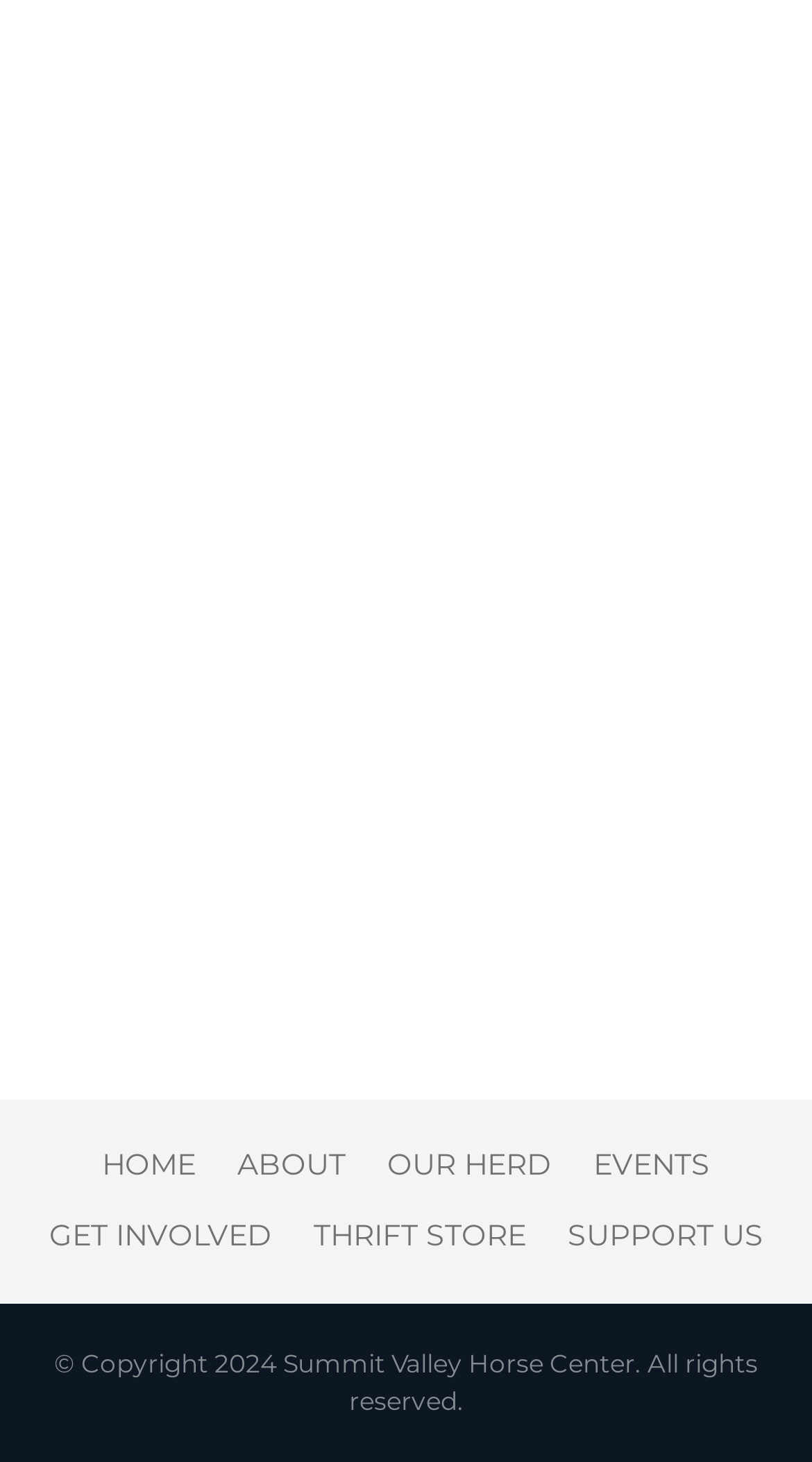How can I contact the ranch?
Give a comprehensive and detailed explanation for the question.

The contact information of the ranch is provided in the 'CONTACT US' section, where it lists 'Phone: 970-389-9797' and 'Email Us' as options to get in touch with them.